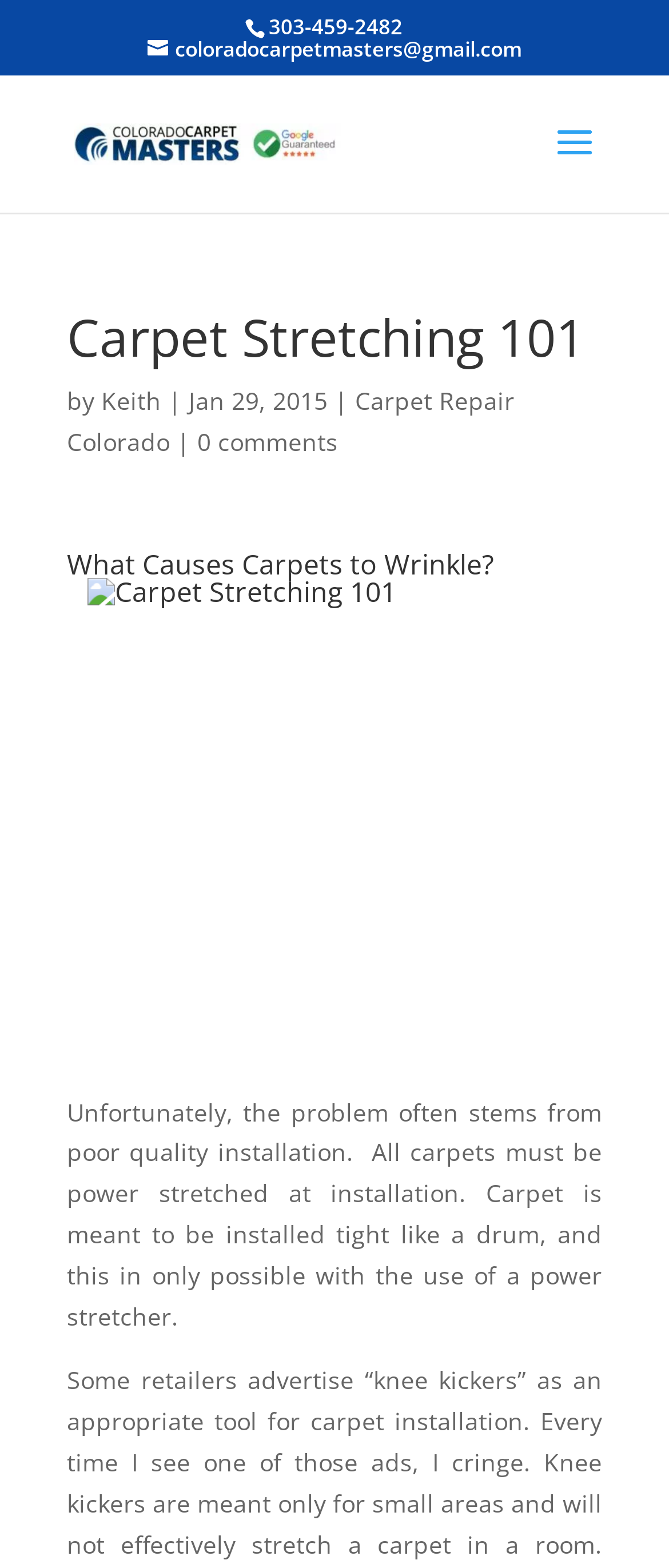Determine the bounding box coordinates for the UI element with the following description: "0 comments". The coordinates should be four float numbers between 0 and 1, represented as [left, top, right, bottom].

[0.295, 0.271, 0.505, 0.292]